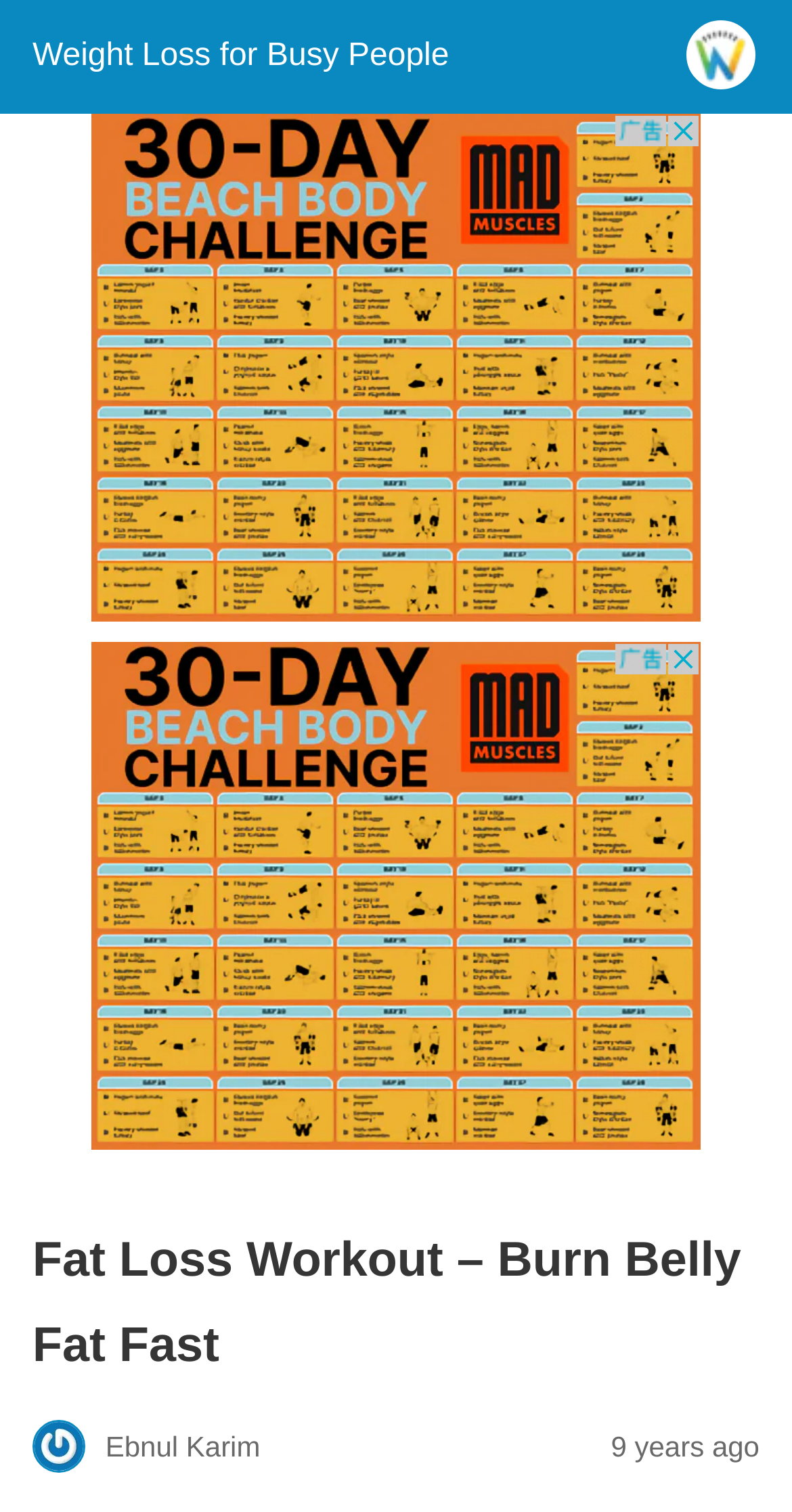What is the purpose of the webpage? Examine the screenshot and reply using just one word or a brief phrase.

To provide a workout plan